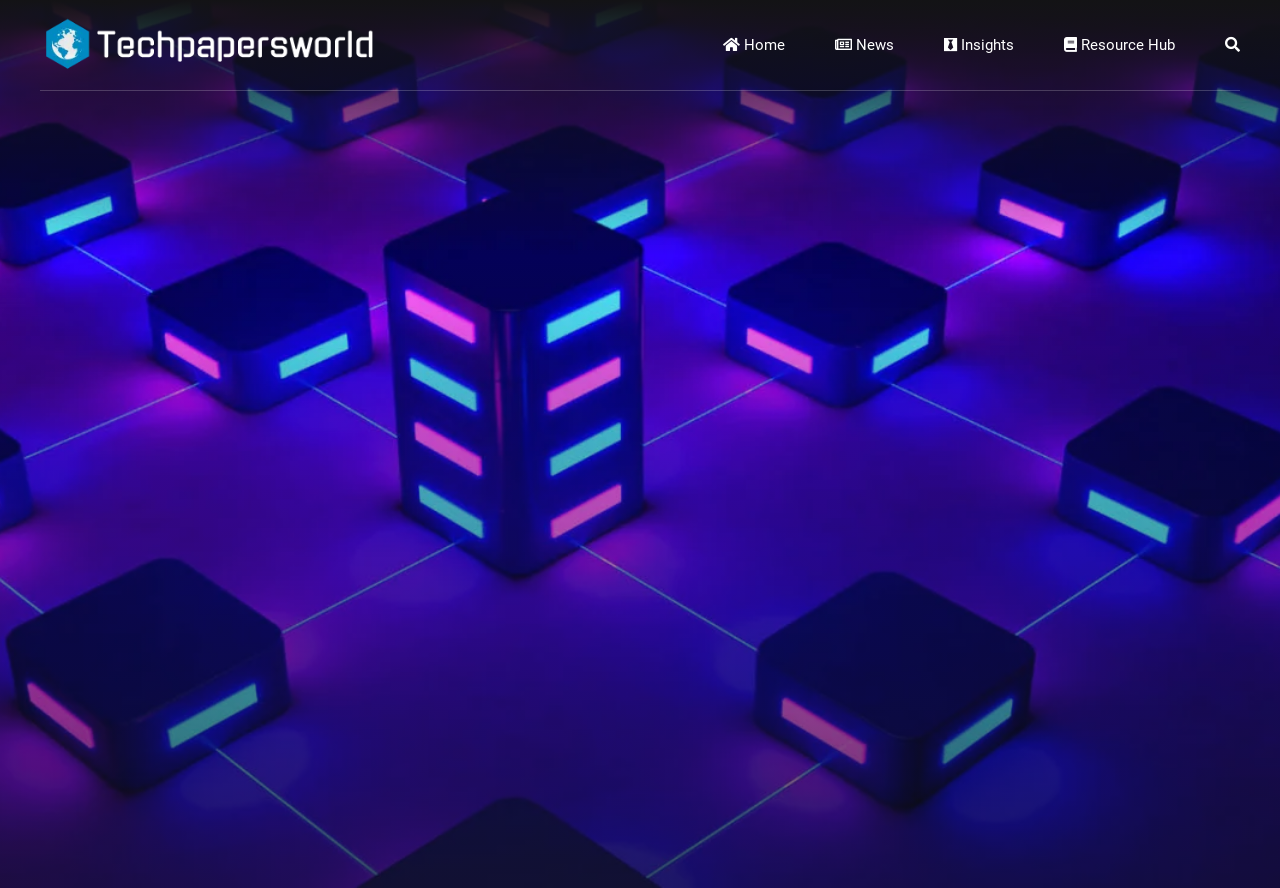What is the last item in the main menu? Analyze the screenshot and reply with just one word or a short phrase.

All Other